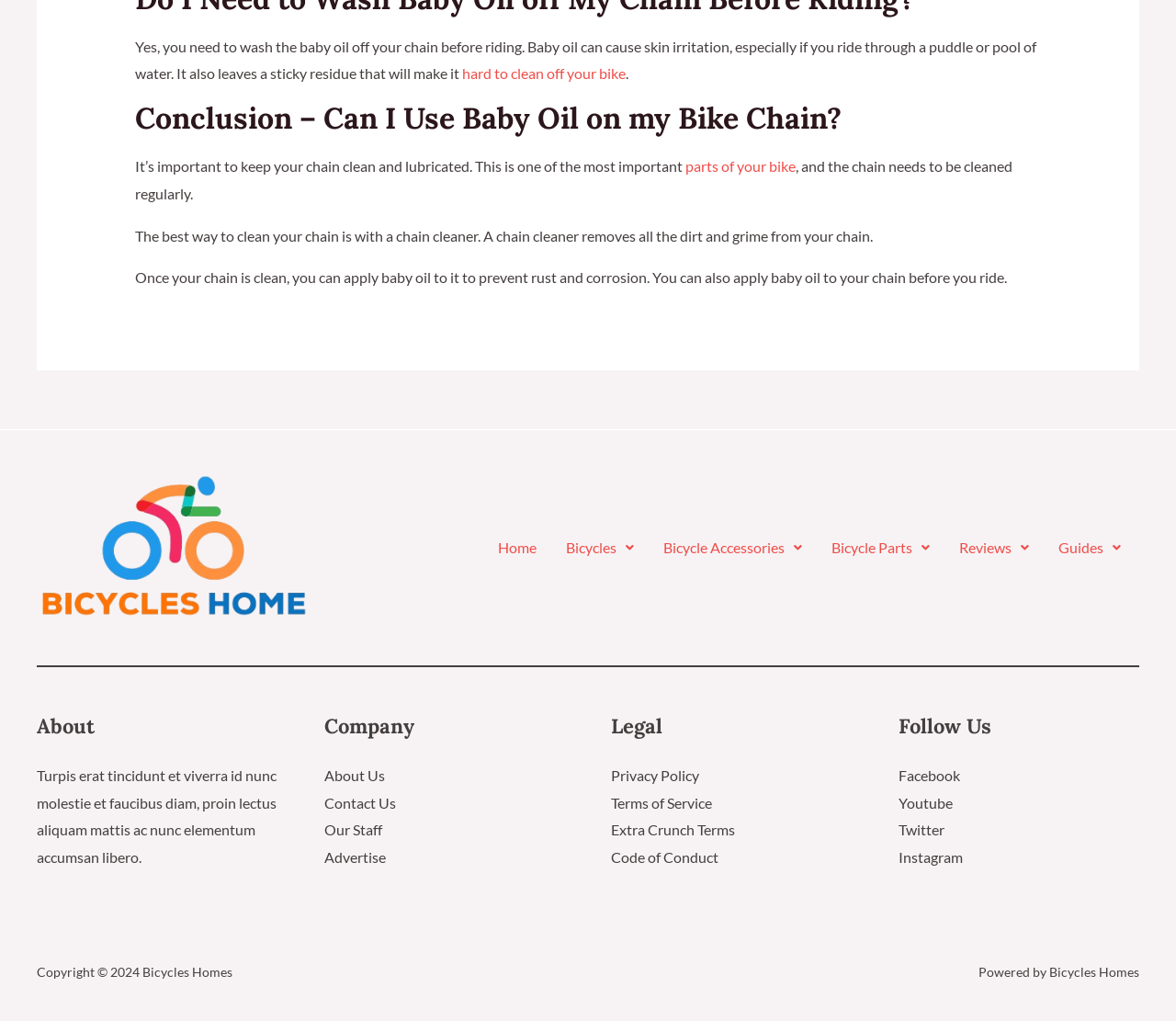Locate the bounding box coordinates of the clickable area needed to fulfill the instruction: "Click the 'Home' link".

[0.411, 0.529, 0.469, 0.543]